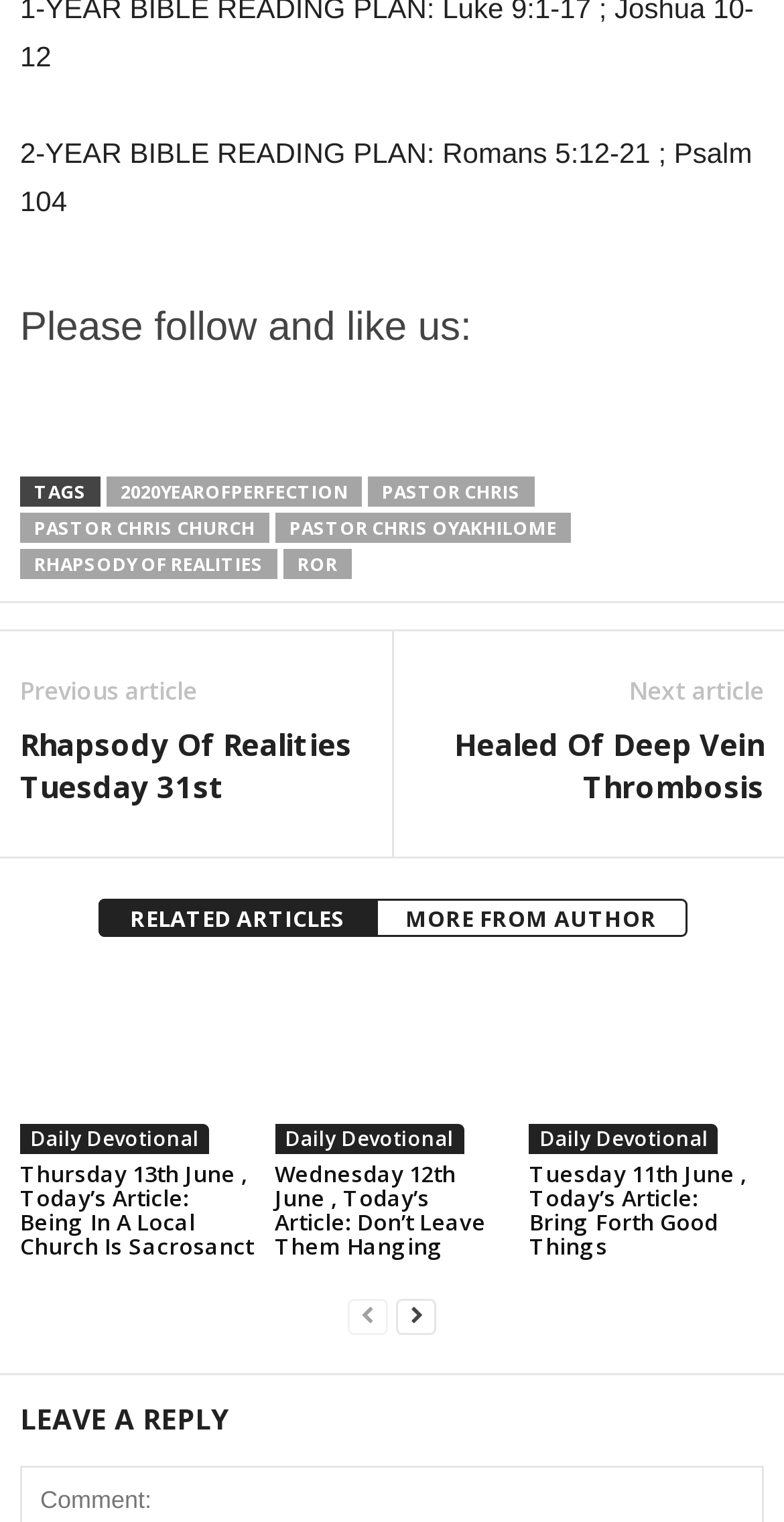Given the element description MORE FROM AUTHOR, specify the bounding box coordinates of the corresponding UI element in the format (top-left x, top-left y, bottom-right x, bottom-right y). All values must be between 0 and 1.

[0.481, 0.59, 0.876, 0.616]